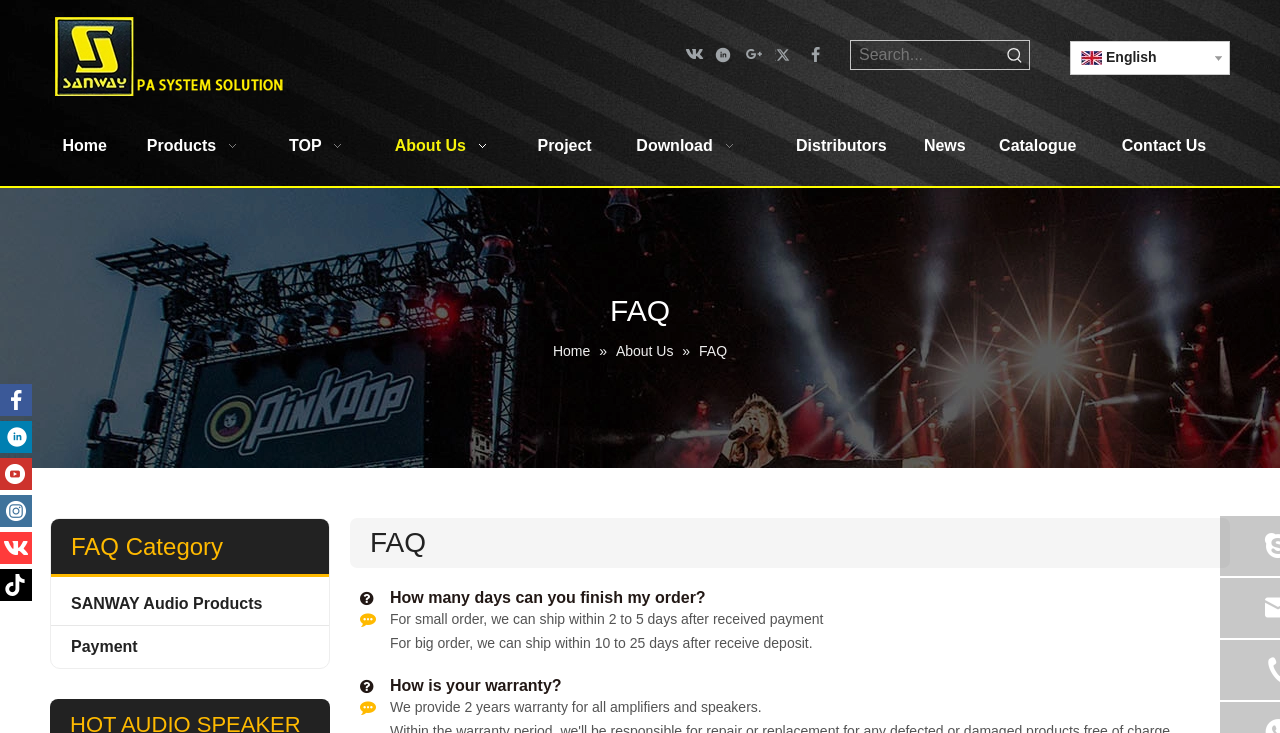Locate the bounding box coordinates of the element's region that should be clicked to carry out the following instruction: "Search for keywords". The coordinates need to be four float numbers between 0 and 1, i.e., [left, top, right, bottom].

[0.665, 0.056, 0.782, 0.094]